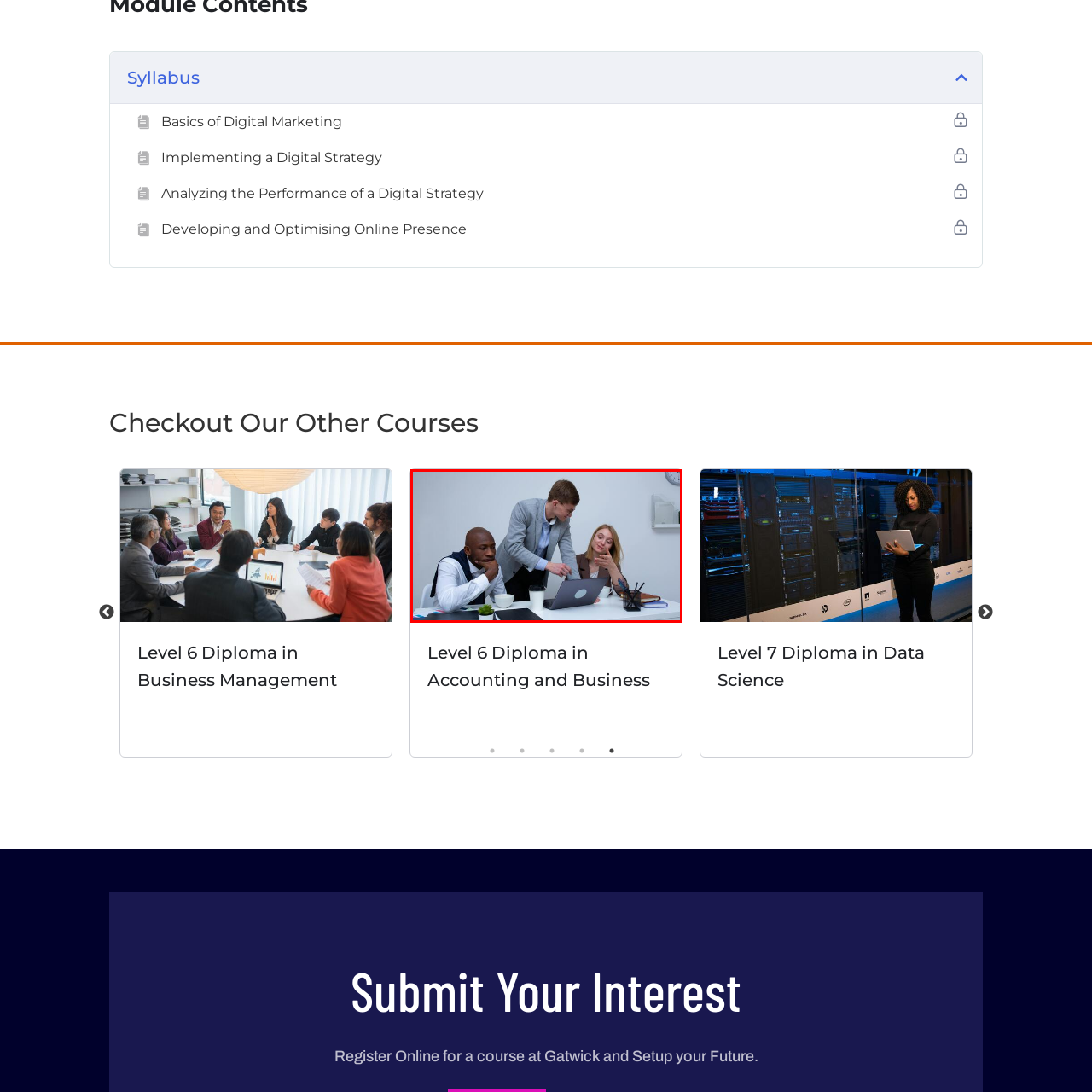Focus on the content inside the red-outlined area of the image and answer the ensuing question in detail, utilizing the information presented: What is the woman holding?

The woman is holding a smartphone, possibly taking notes or sharing information. This can be inferred from the caption which states 'a woman with shoulder-length blonde hair, dressed in a smart attire, appears engaged, holding a smartphone in her hand'.